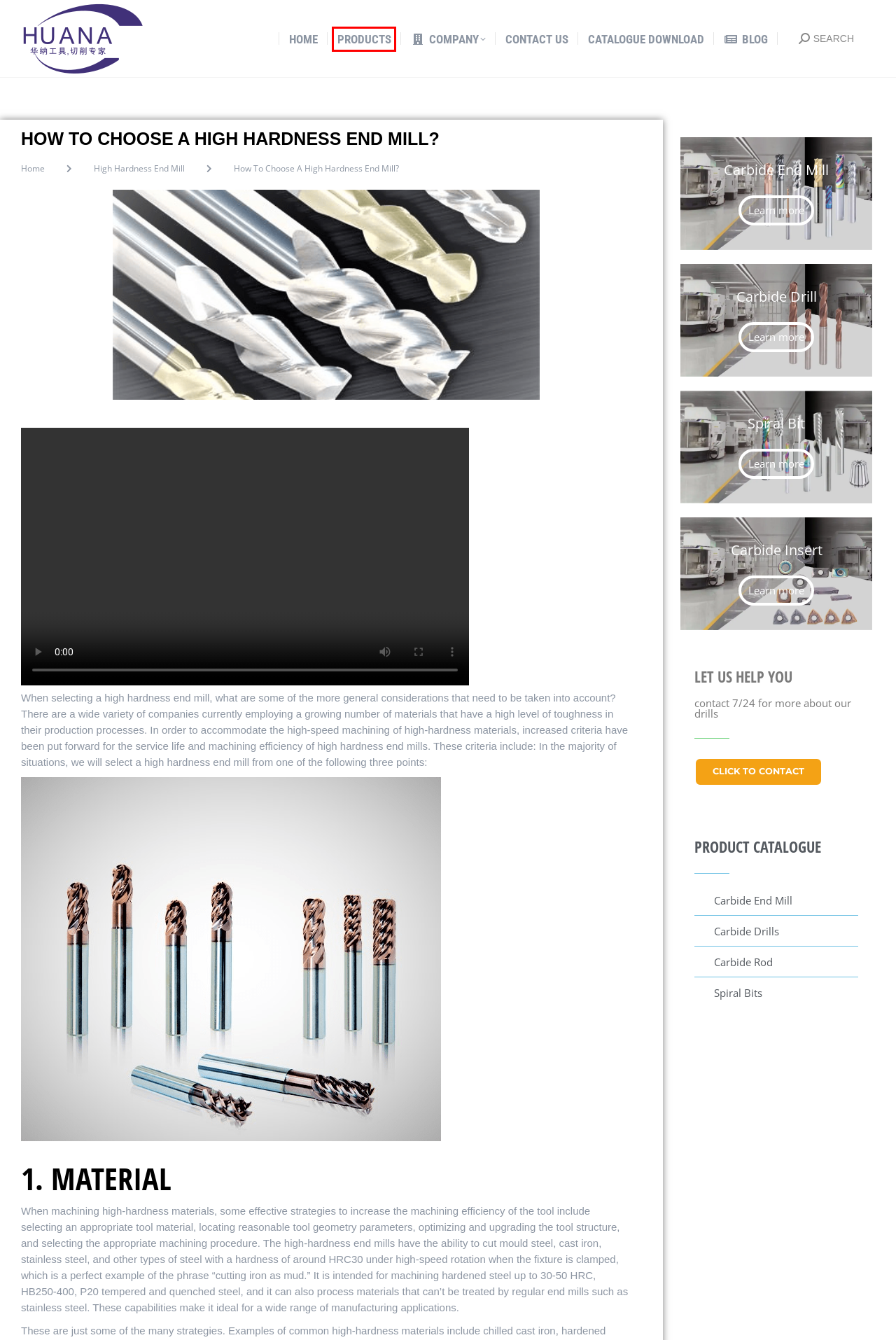Observe the screenshot of a webpage with a red bounding box highlighting an element. Choose the webpage description that accurately reflects the new page after the element within the bounding box is clicked. Here are the candidates:
A. Single Flute End Mill – Huana Tools
B. Introduction of High Performance Drill Bits – Huana Tools
C. Huana Tools – Home
D. Blog – Huana Tools
E. Contact us – Huana Tools
F. High Hardness End Mill – Huana Tools
G. Shop – Huana Tools
H. Catalogue Download – Huana Tools

G